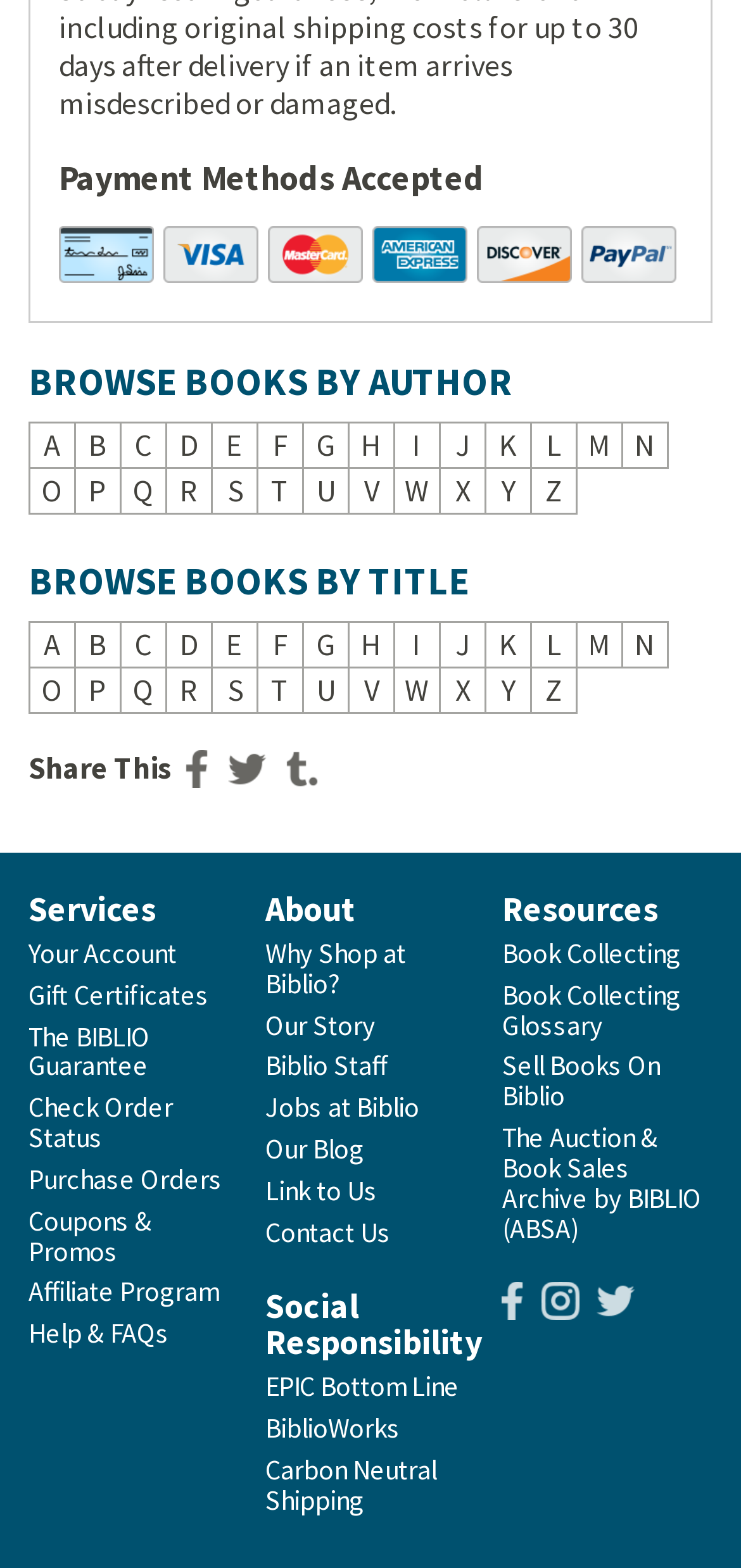Please answer the following question as detailed as possible based on the image: 
How many authors are listed?

Under the 'BROWSE BOOKS BY AUTHOR' heading, there are 26 links listed, each representing an author, from 'A' to 'Z'.